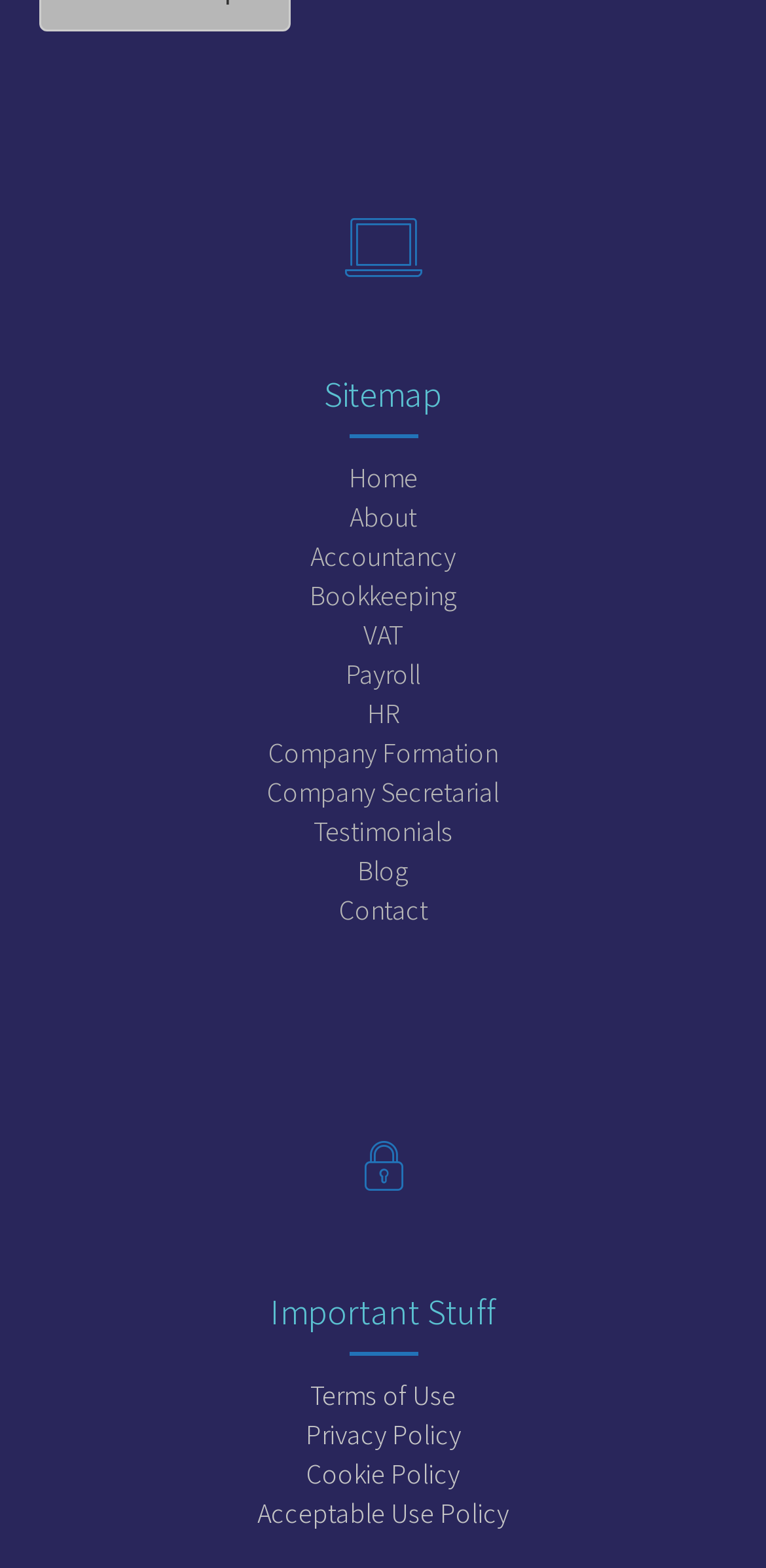Determine the bounding box coordinates for the region that must be clicked to execute the following instruction: "read company formation information".

[0.35, 0.469, 0.65, 0.491]